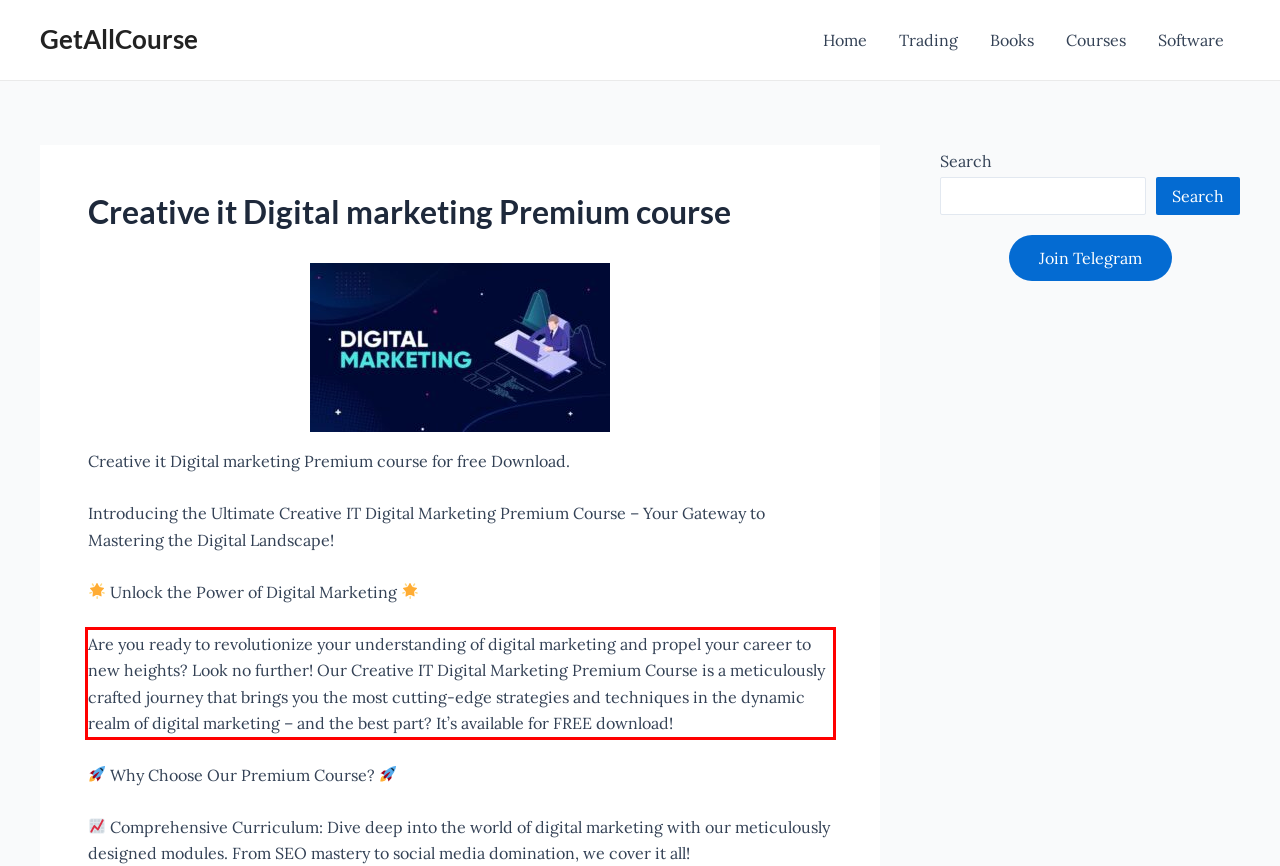Identify the text inside the red bounding box in the provided webpage screenshot and transcribe it.

Are you ready to revolutionize your understanding of digital marketing and propel your career to new heights? Look no further! Our Creative IT Digital Marketing Premium Course is a meticulously crafted journey that brings you the most cutting-edge strategies and techniques in the dynamic realm of digital marketing – and the best part? It’s available for FREE download!